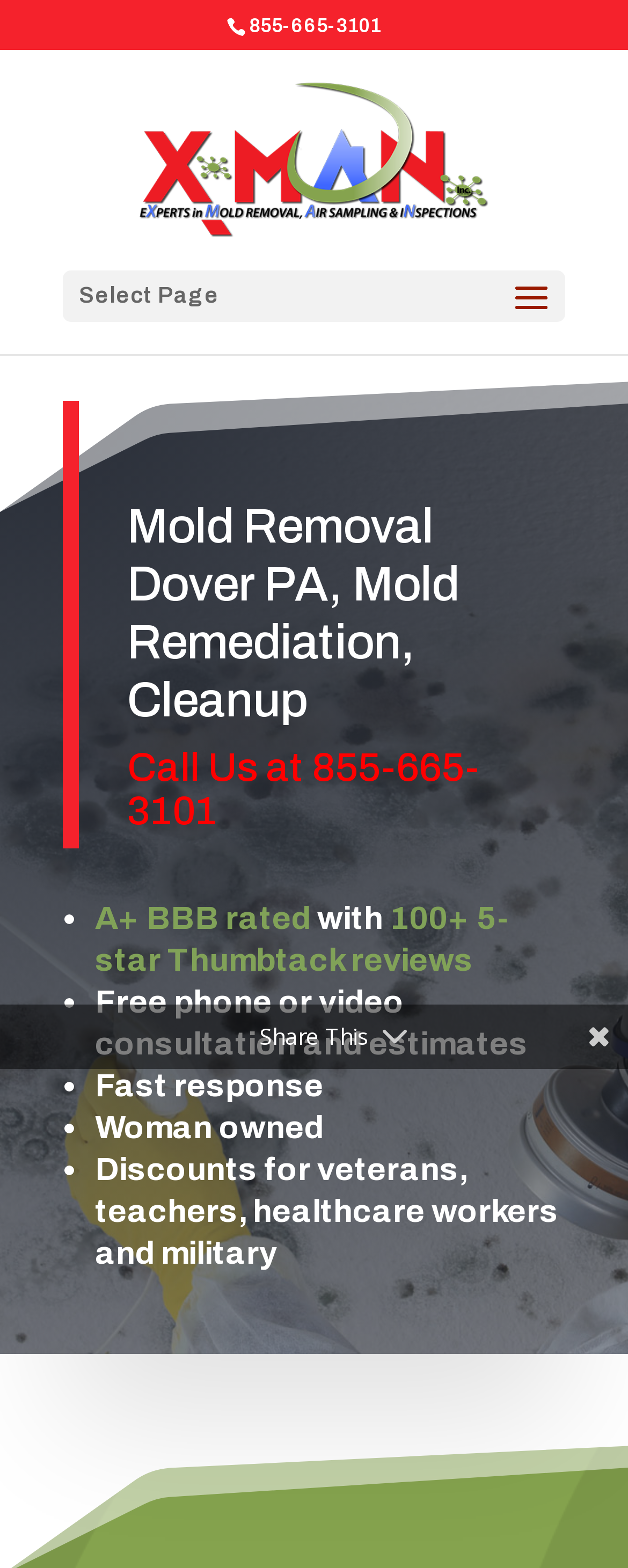Please find the bounding box coordinates (top-left x, top-left y, bottom-right x, bottom-right y) in the screenshot for the UI element described as follows: 100+ 5-star Thumbtack reviews

[0.151, 0.574, 0.81, 0.623]